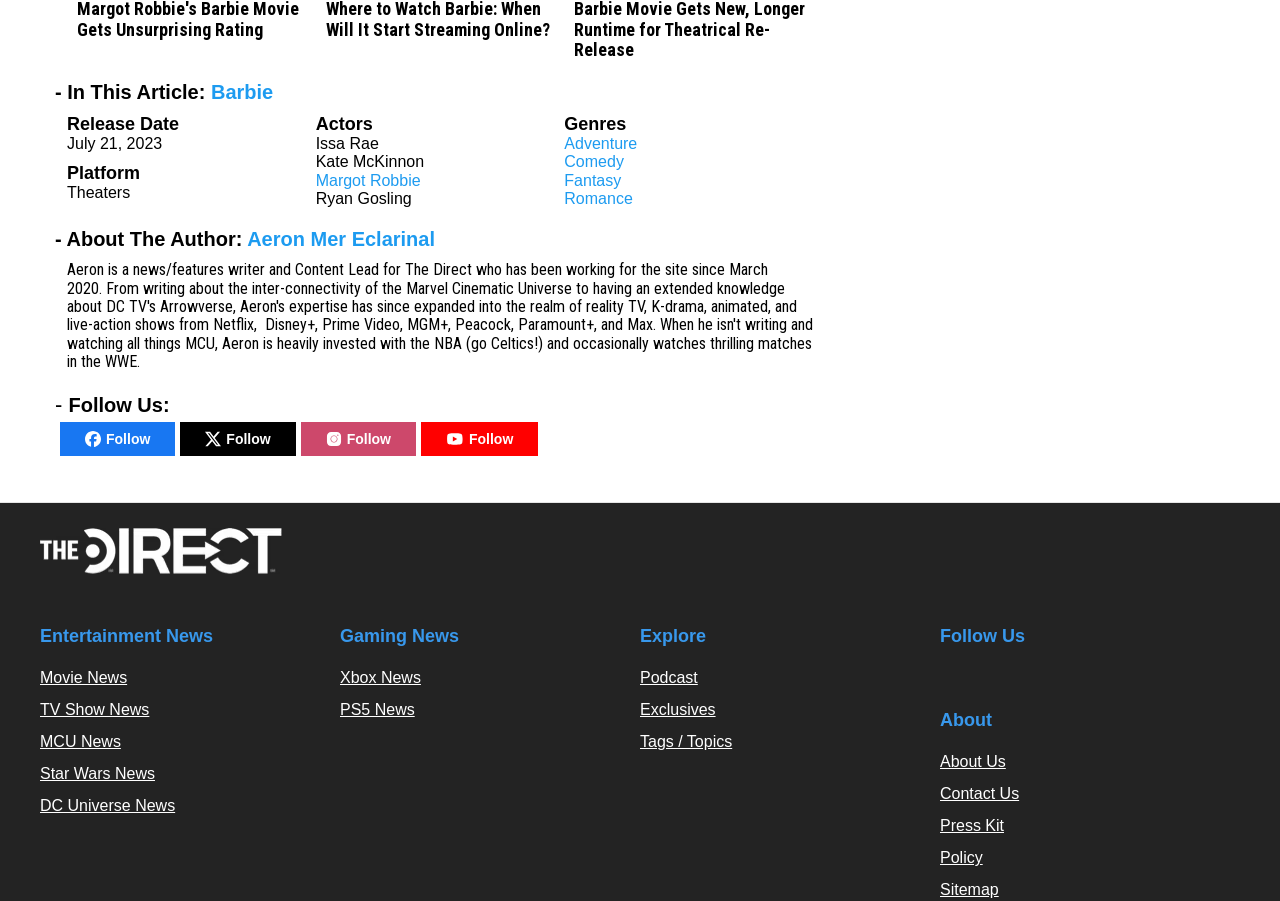What genres is the Barbie movie classified under?
Refer to the image and give a detailed answer to the question.

I found the genres of the Barbie movie by looking at the section that lists the movie's details, where it says 'Genres' followed by a list of genres, including Adventure, Comedy, Fantasy, and Romance.